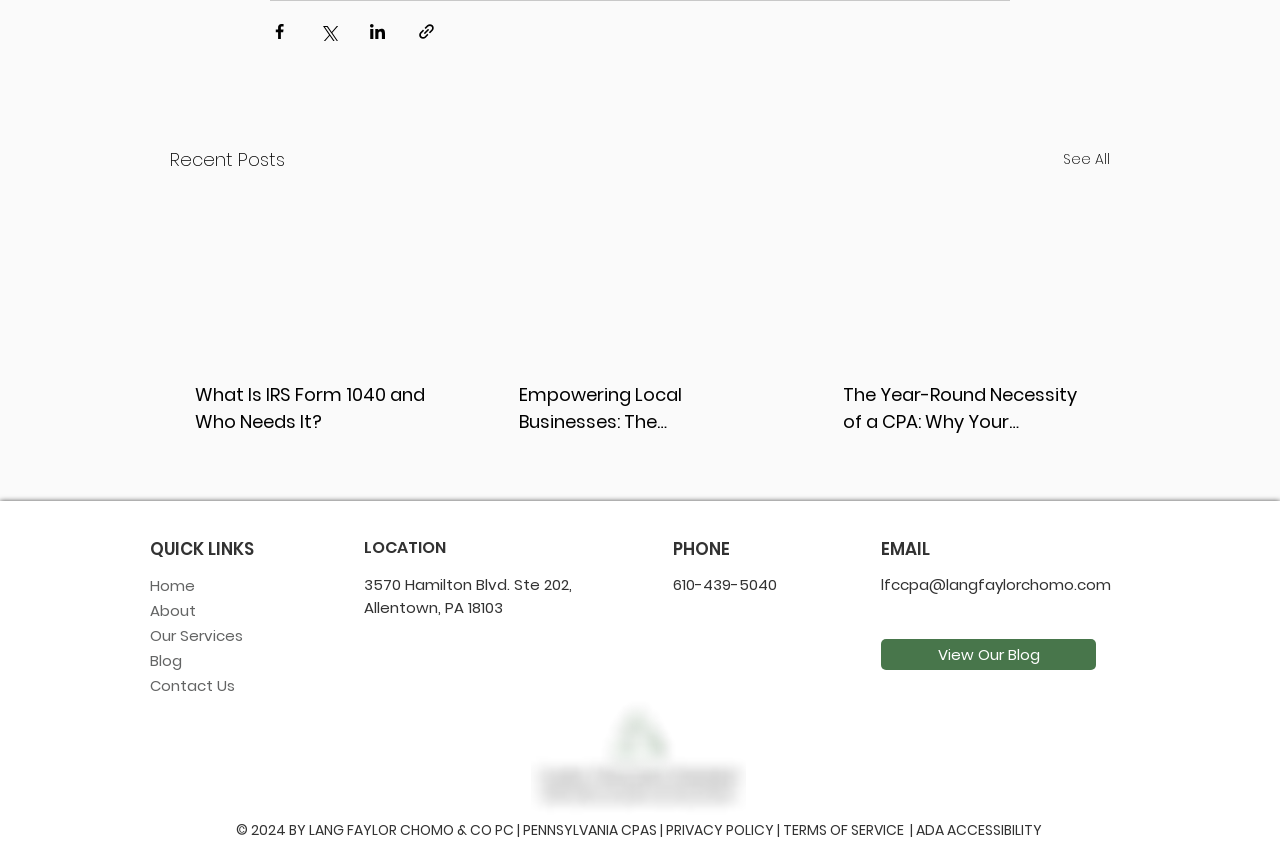Please respond to the question with a concise word or phrase:
What is the purpose of the buttons at the top?

Share posts